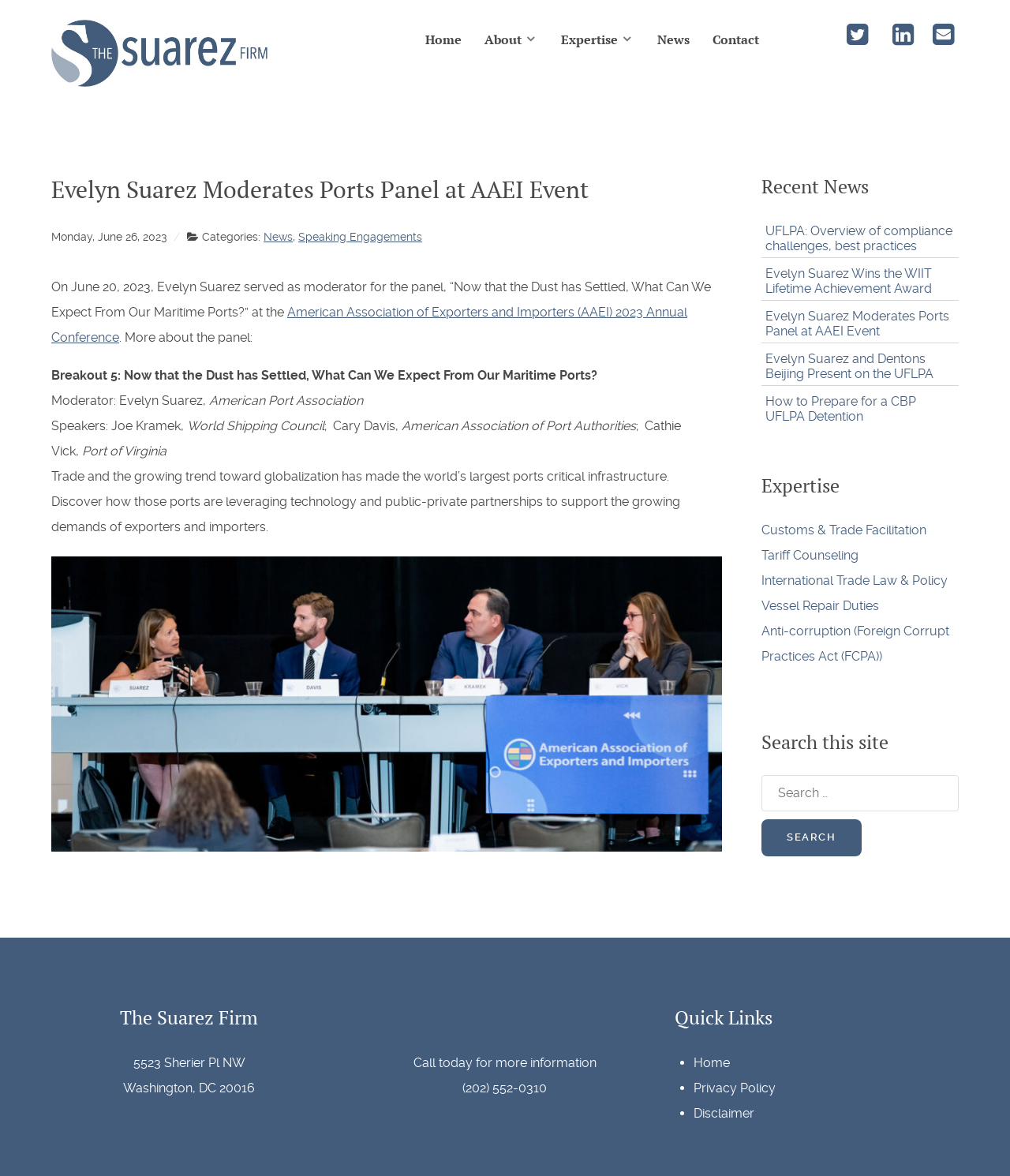What is the address of The Suarez Firm?
Using the information from the image, provide a comprehensive answer to the question.

I found the address by looking at the text at the bottom of the webpage, which lists the address of The Suarez Firm as 5523 Sherier Pl NW, Washington, DC 20016.